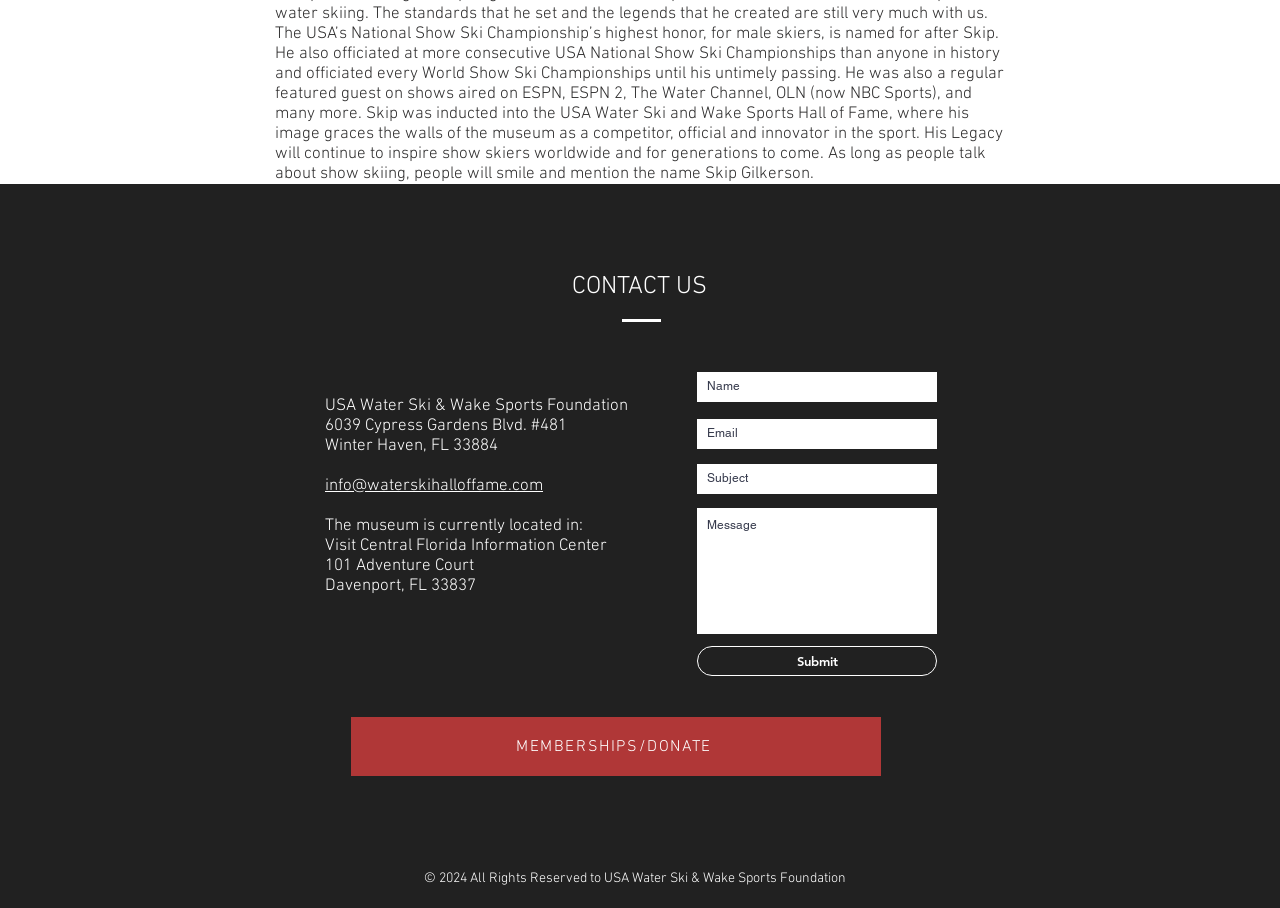Find the bounding box coordinates of the clickable area required to complete the following action: "Enter your name".

[0.545, 0.691, 0.732, 0.724]